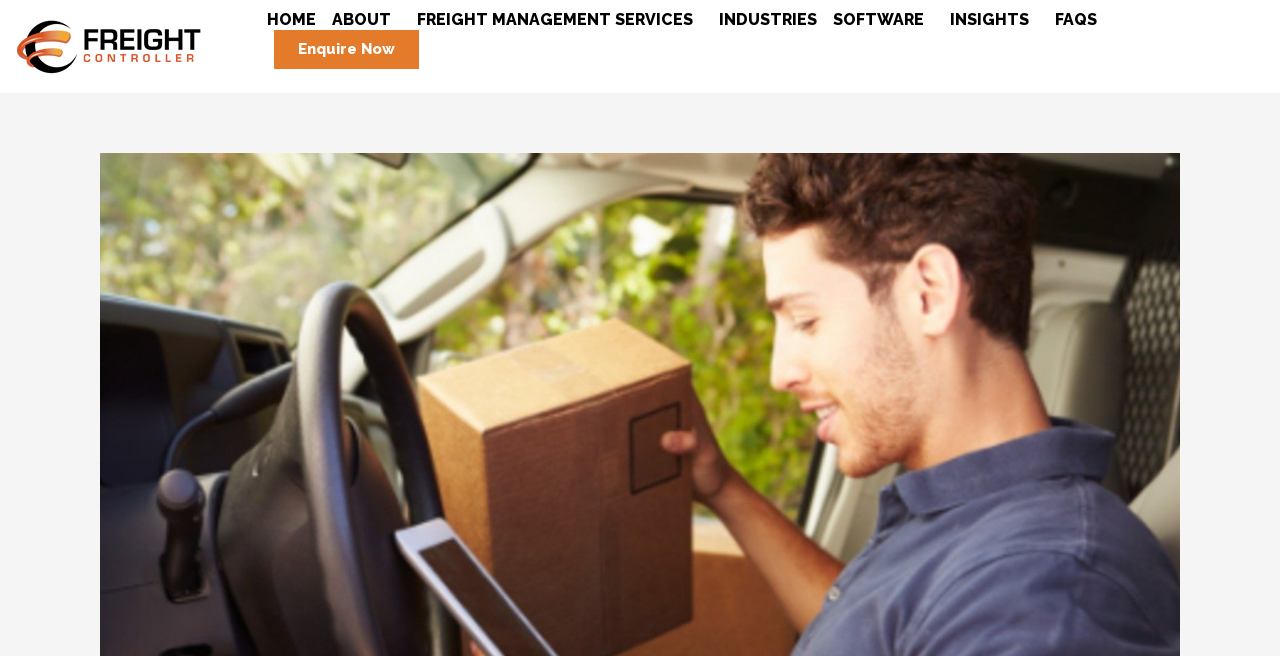Given the description of a UI element: "Freight Management Services", identify the bounding box coordinates of the matching element in the webpage screenshot.

[0.32, 0.015, 0.555, 0.046]